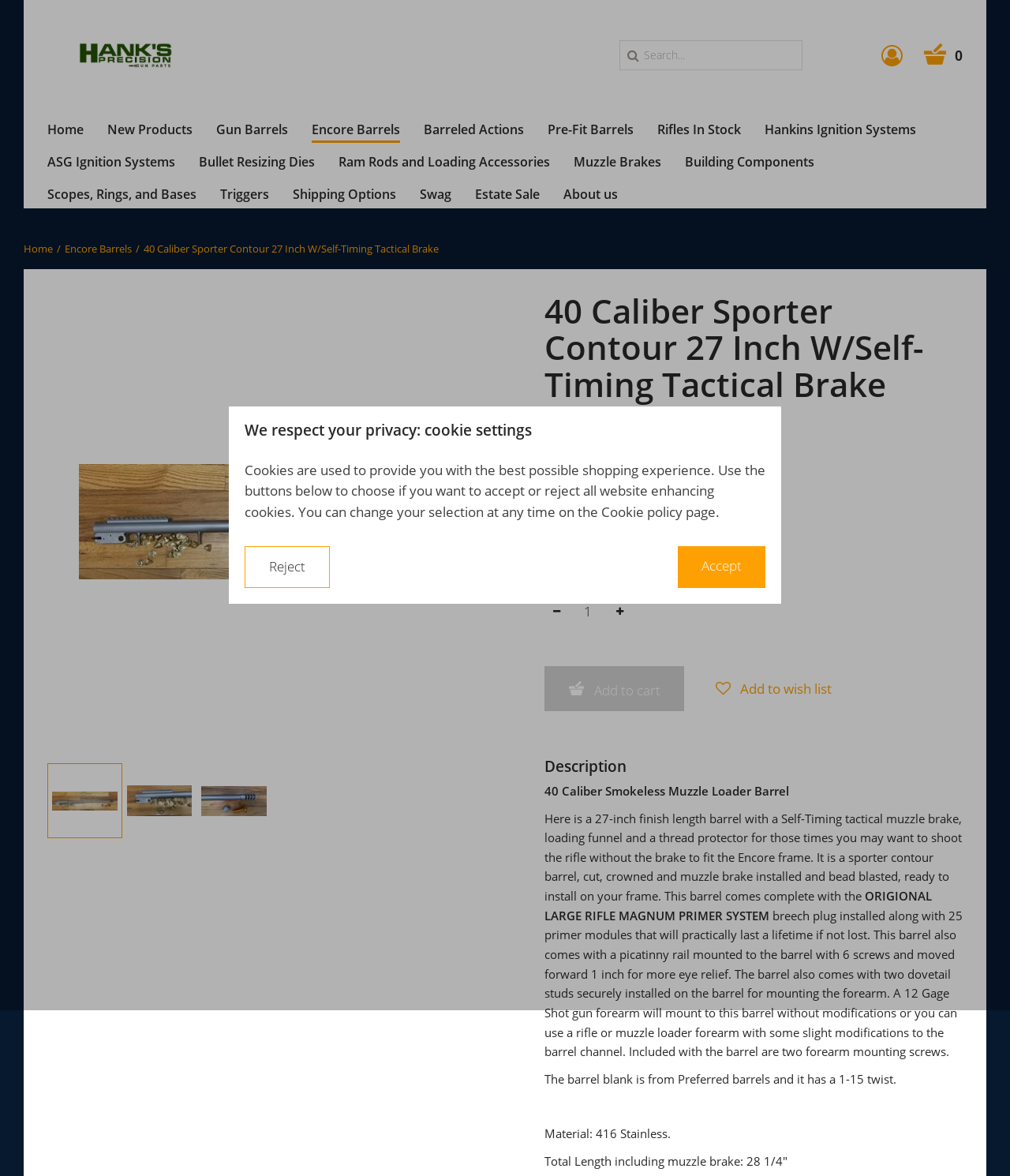Present a detailed account of what is displayed on the webpage.

This webpage is about a 40 Caliber Sporter Contour 27 Inch W/Self-Timing Tactical Brake gun part from Hanks Precision Gun Parts. At the top left, there is a logo and a link to the website's homepage. Next to it, there is a search bar with a search button. On the top right, there are links to access the customer account, cart, and other options.

Below the top section, there is a navigation menu with links to various categories, including Home, New Products, Gun Barrels, and more. These links are arranged horizontally across the page.

The main content of the page is about the 40 Caliber Sporter Contour 27 Inch W/Self-Timing Tactical Brake gun part. There are two images of the product, one on the left and one on the right, with a slider button to navigate between them. Above the images, there is a heading with the product name and a price of $1,200.00, excluding tax. Below the images, there is a description of the product, including its features, specifications, and what is included with the purchase.

On the right side of the page, there are buttons to decrease or increase the product quantity, add to cart, and add to wish list. Below the product description, there is a section with a heading "Description" that provides more detailed information about the product.

At the bottom of the page, there is a dialog box with a heading "We respect your privacy: cookie settings" that allows users to choose their cookie settings.